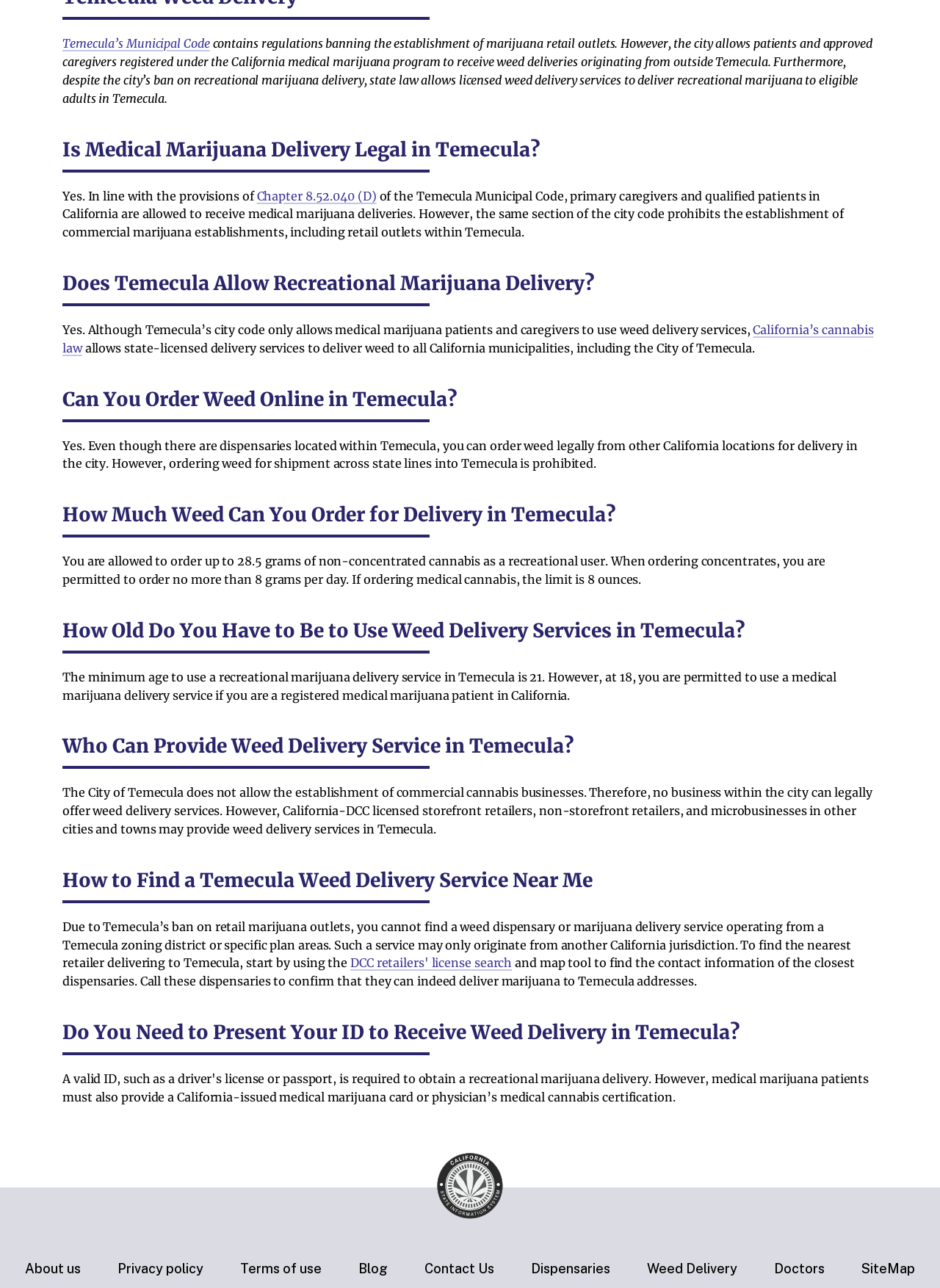Give the bounding box coordinates for this UI element: "DCC retailers' license search". The coordinates should be four float numbers between 0 and 1, arranged as [left, top, right, bottom].

[0.373, 0.742, 0.545, 0.753]